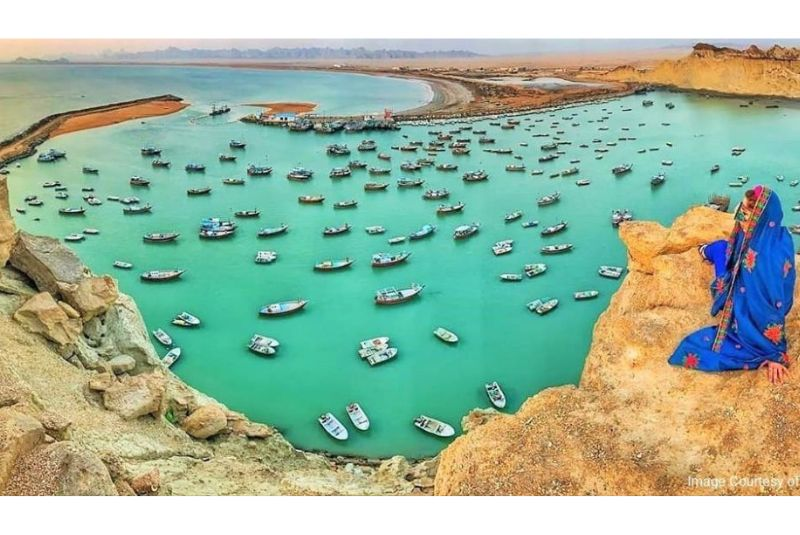Provide a single word or phrase answer to the question: 
What is the purpose of the jetties in the background?

Extend into the sea